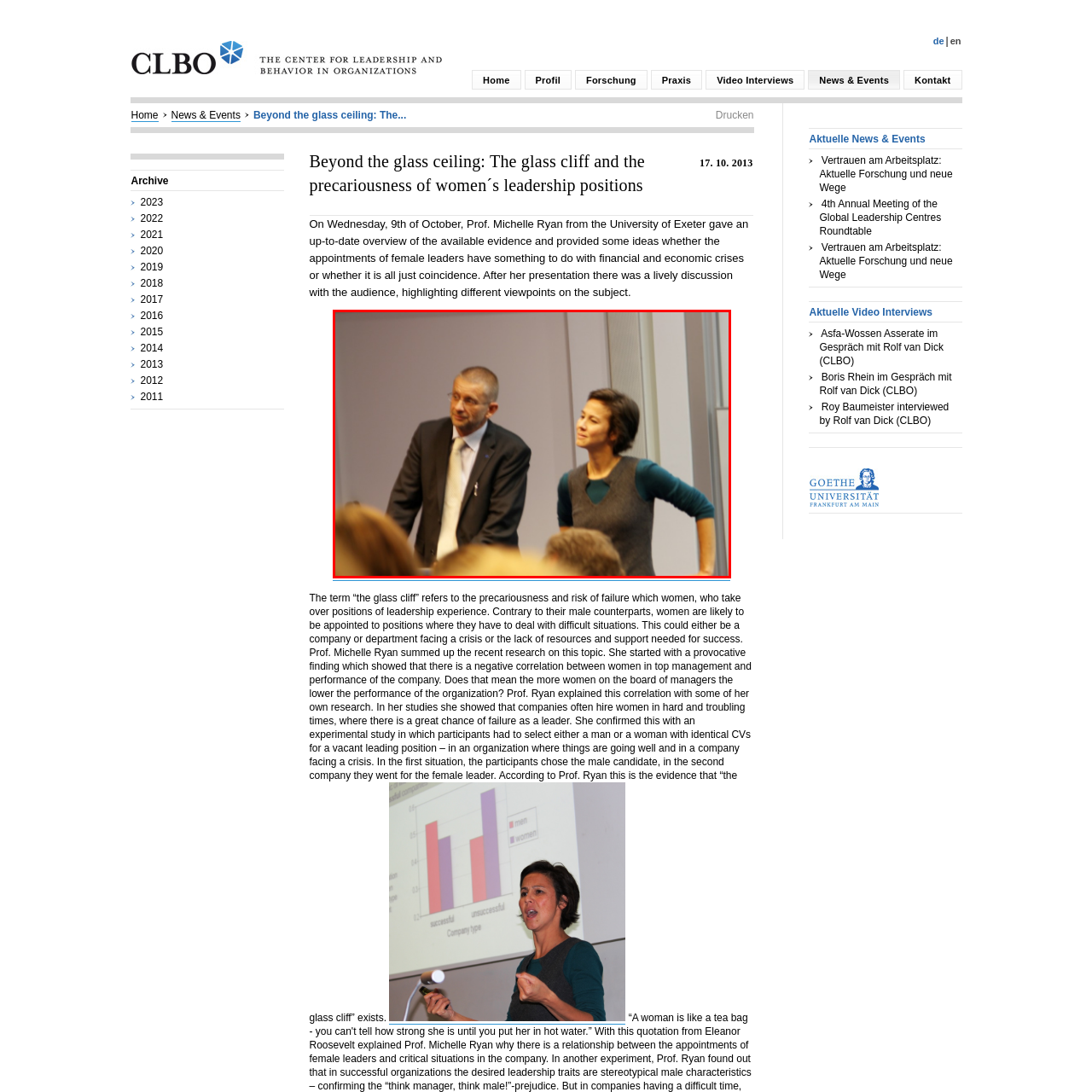Please provide a comprehensive caption for the image highlighted in the red box.

This image captures a moment during a discussion related to the topic of women's leadership, particularly focusing on the concept of "the glass cliff." In the scene, two individuals, a male and a female, appear engaged and attentive, suggesting an atmosphere of active dialogue. The male figure, dressed in a formal suit, appears to be listening intently, while the female figure, dressed in a professional grey and blue outfit, seems to be reflecting or considering the points being made. Their posture and expressions indicate a thoughtful exchange of ideas, which aligns with the themes explored in a recent presentation by Professor Michelle Ryan from the University of Exeter. This event discussed the precariousness of women's leadership positions during crises, highlighting the societal and organizational dynamics that contribute to these challenges. The setting conveys the importance of conversation and collaboration on these critical issues in leadership and gender equity.